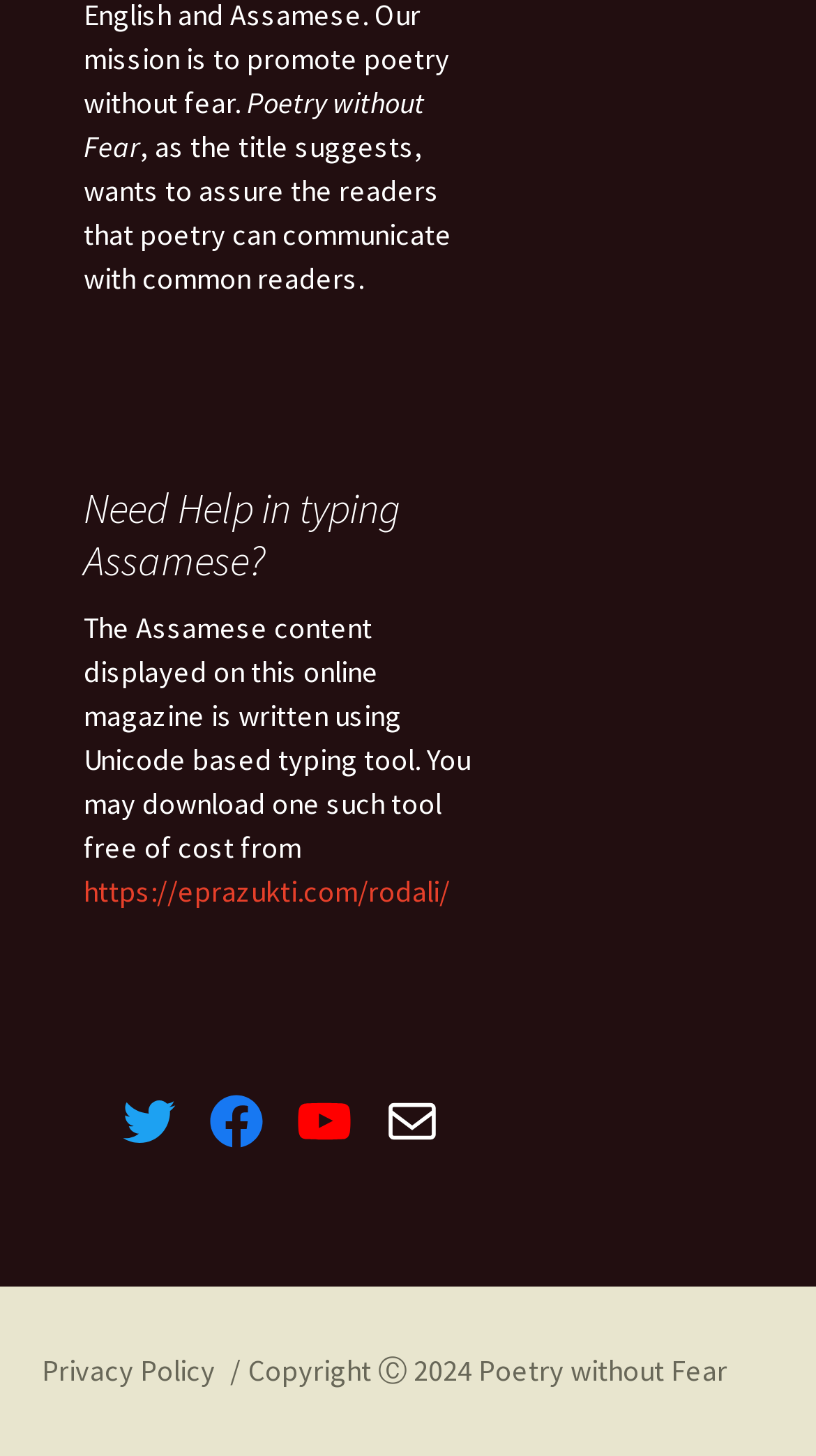Provide a short answer to the following question with just one word or phrase: What is the copyright information?

Copyright Ⓒ 2024 Poetry without Fear